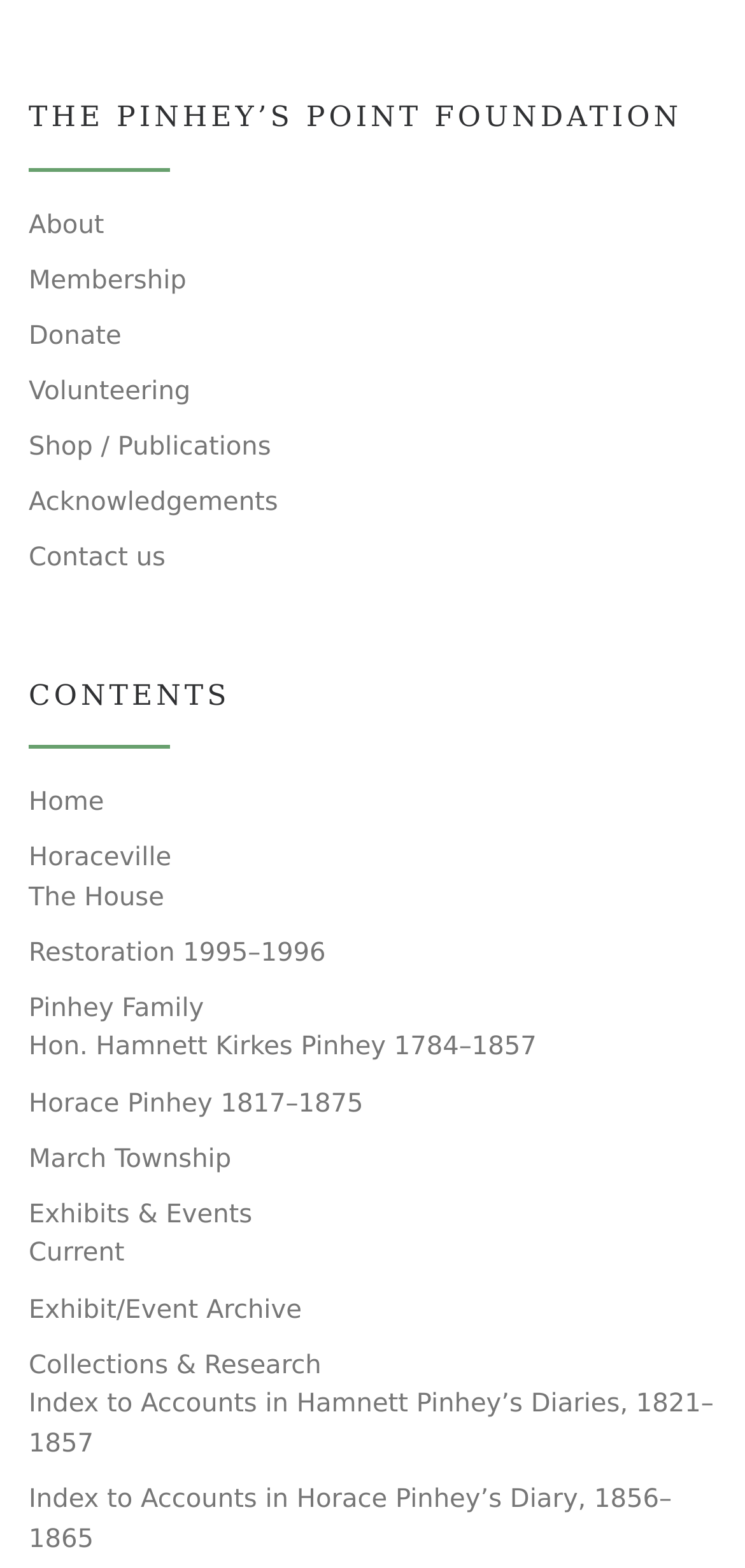Can you show the bounding box coordinates of the region to click on to complete the task described in the instruction: "Schedule an appointment"?

None